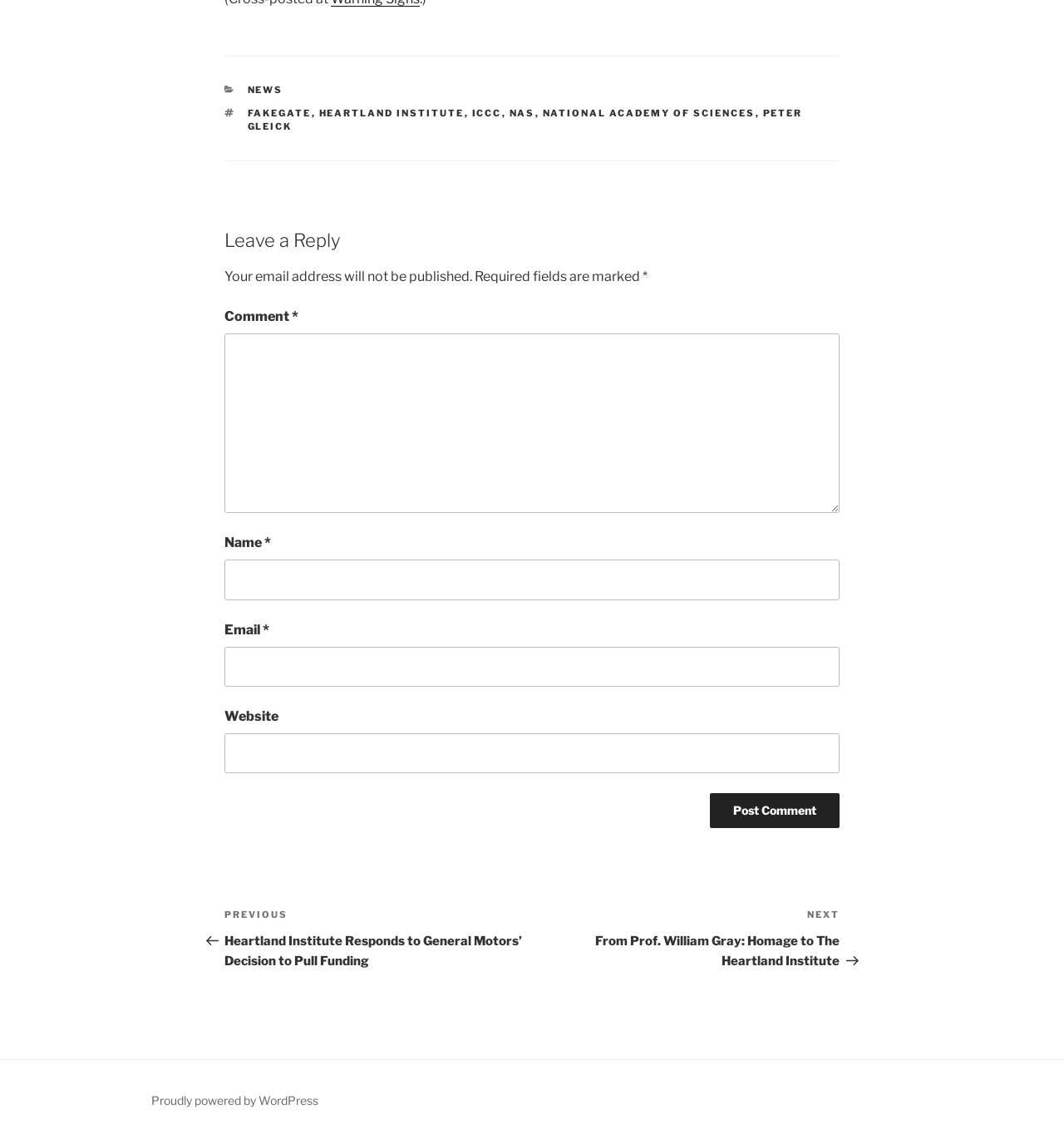Look at the image and give a detailed response to the following question: How many required fields are in the comment form?

I examined the comment form and found three required fields, which are 'Comment', 'Name', and 'Email', marked with an asterisk (*) symbol.